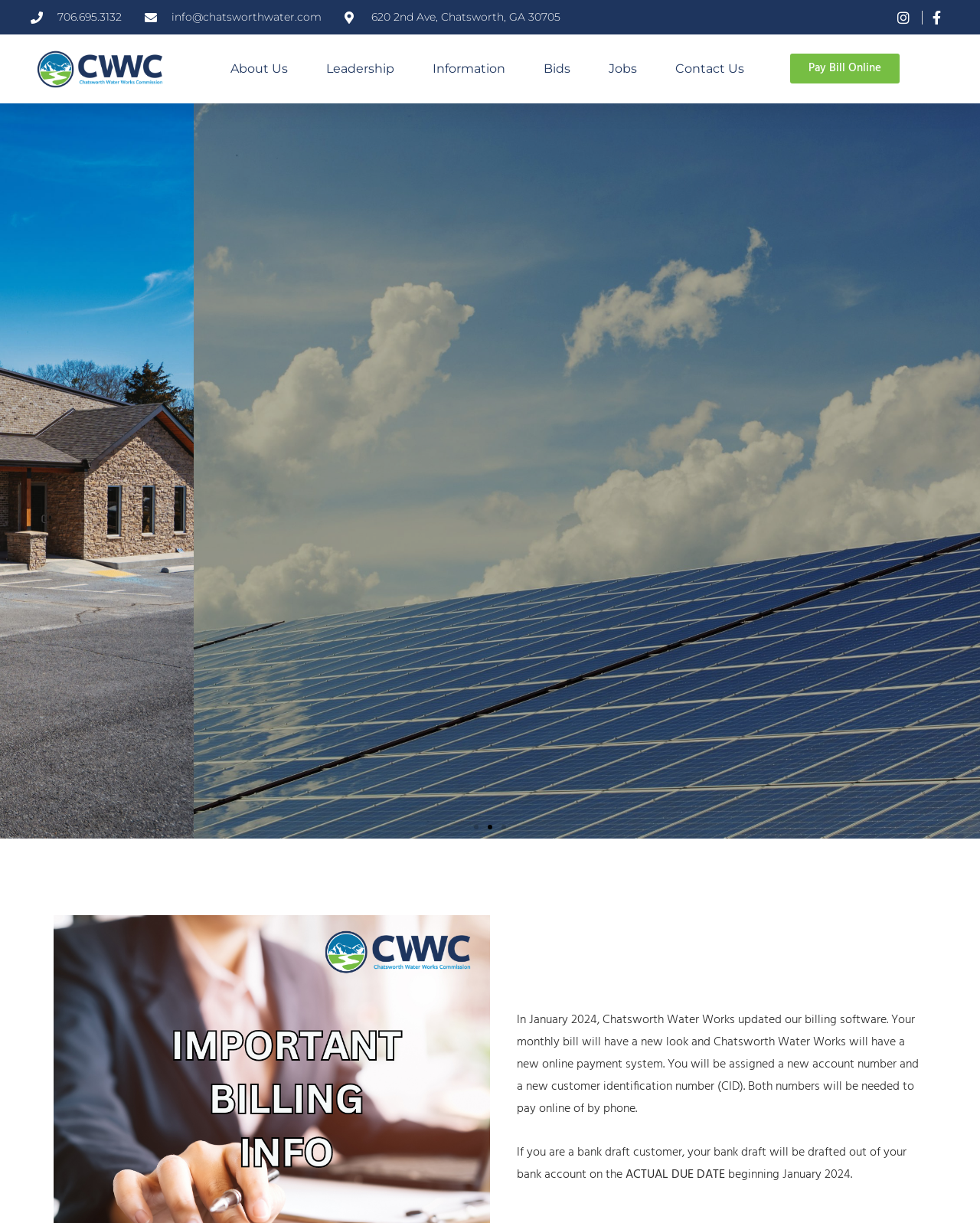Locate the bounding box of the UI element described by: "Business and Industry" in the given webpage screenshot.

None